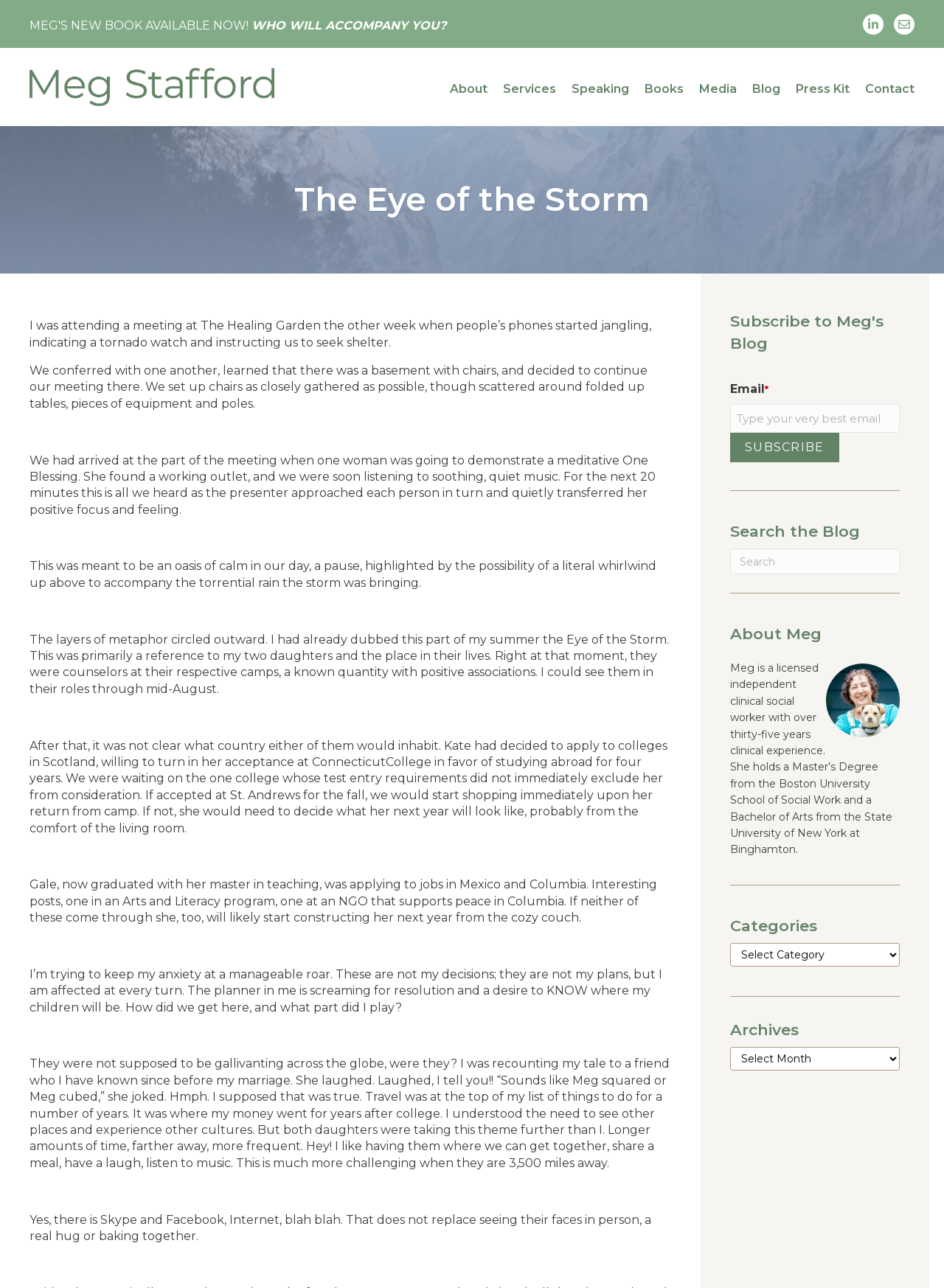Please determine the bounding box coordinates of the element to click on in order to accomplish the following task: "Select a category from the dropdown". Ensure the coordinates are four float numbers ranging from 0 to 1, i.e., [left, top, right, bottom].

[0.773, 0.732, 0.953, 0.75]